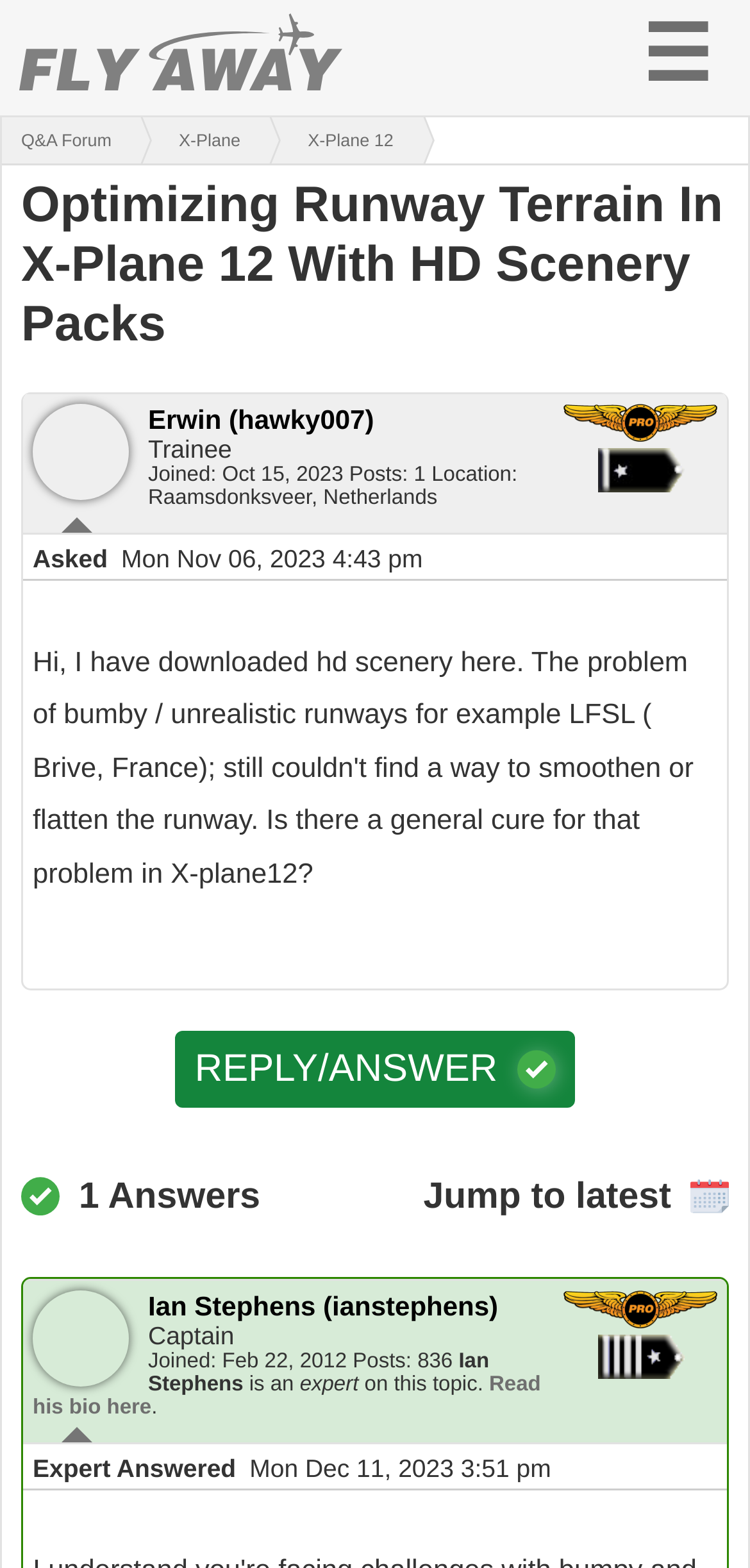Describe the webpage in detail, including text, images, and layout.

This webpage is a question and answer forum dedicated to X-Plane 12, a flight simulation software. At the top left, there is a logo of "Fly Away Simulation" accompanied by a mobile menu button on the top right. Below the logo, there are three links: "Q&A Forum", "X-Plane", and "X-Plane 12", which are likely navigation links.

The main content of the page is a question titled "Optimizing Runway Terrain In X-Plane 12 With HD Scenery Packs" posted by a user named "Erwin (hawky007)". The question is displayed prominently in the center of the page, with the user's information, including their profile picture, username, join date, post count, and location, displayed below.

To the right of the user information, there is a description list showing the question's details, including the date and time it was asked. Below the question, there is a button to reply or answer the question, accompanied by a small "Question" icon.

Further down the page, there is a section displaying the answers to the question. The section is headed by a title "Answers 1 Answers" with an "Answers" icon. Below the title, there is a link to jump to the latest answer. The first answer is displayed, which is provided by a user named "Ian Stephens (ianstephens)", who is identified as an expert on the topic. The answer includes the user's information, including their profile picture, username, join date, post count, and a brief bio. The answer's details, including the date and time it was posted, are displayed below.